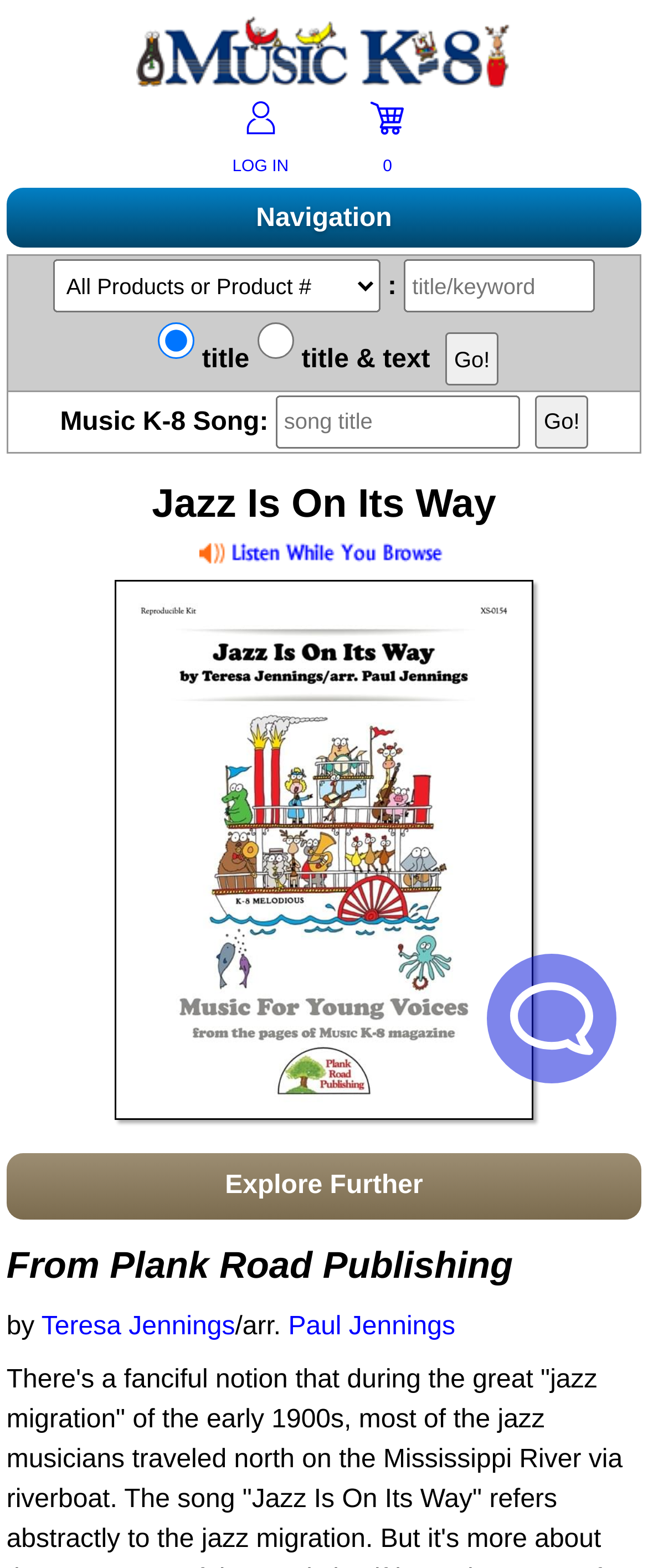Provide a brief response using a word or short phrase to this question:
What is the purpose of the 'Go!' button?

To search